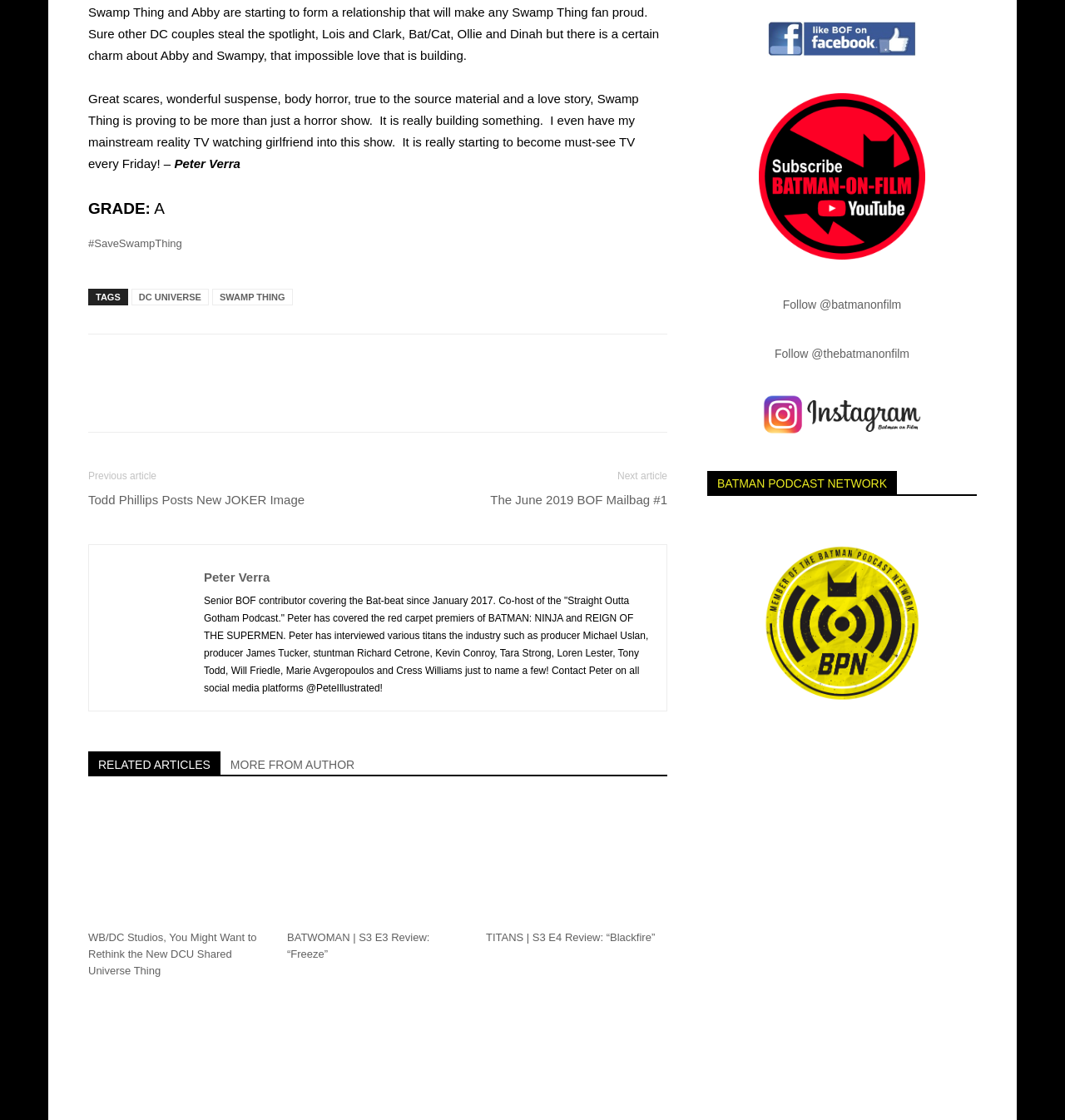Given the webpage screenshot, identify the bounding box of the UI element that matches this description: "alt="BOF on Facebook"".

[0.72, 0.041, 0.861, 0.053]